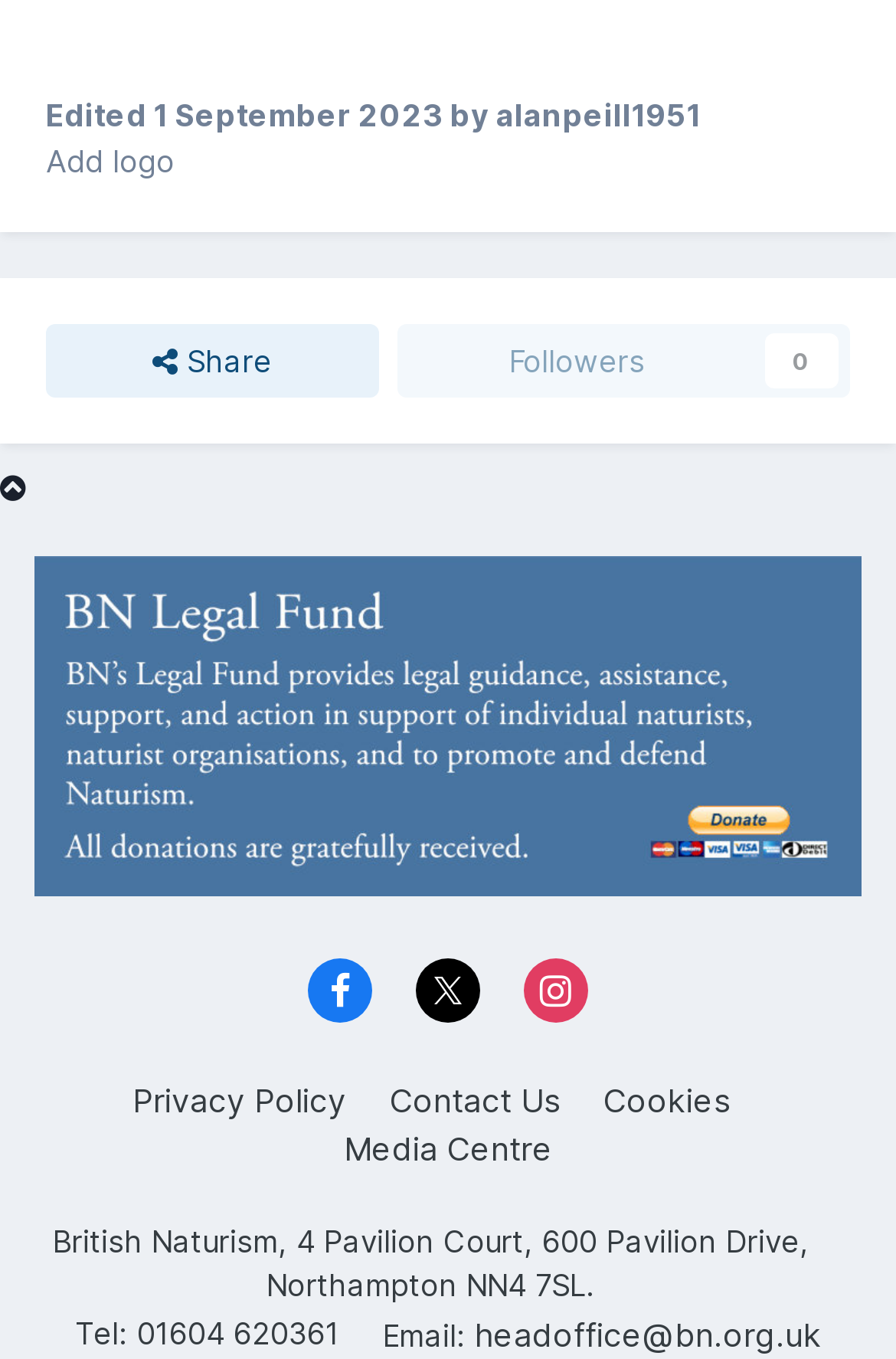Can you specify the bounding box coordinates of the area that needs to be clicked to fulfill the following instruction: "Share"?

[0.051, 0.238, 0.422, 0.292]